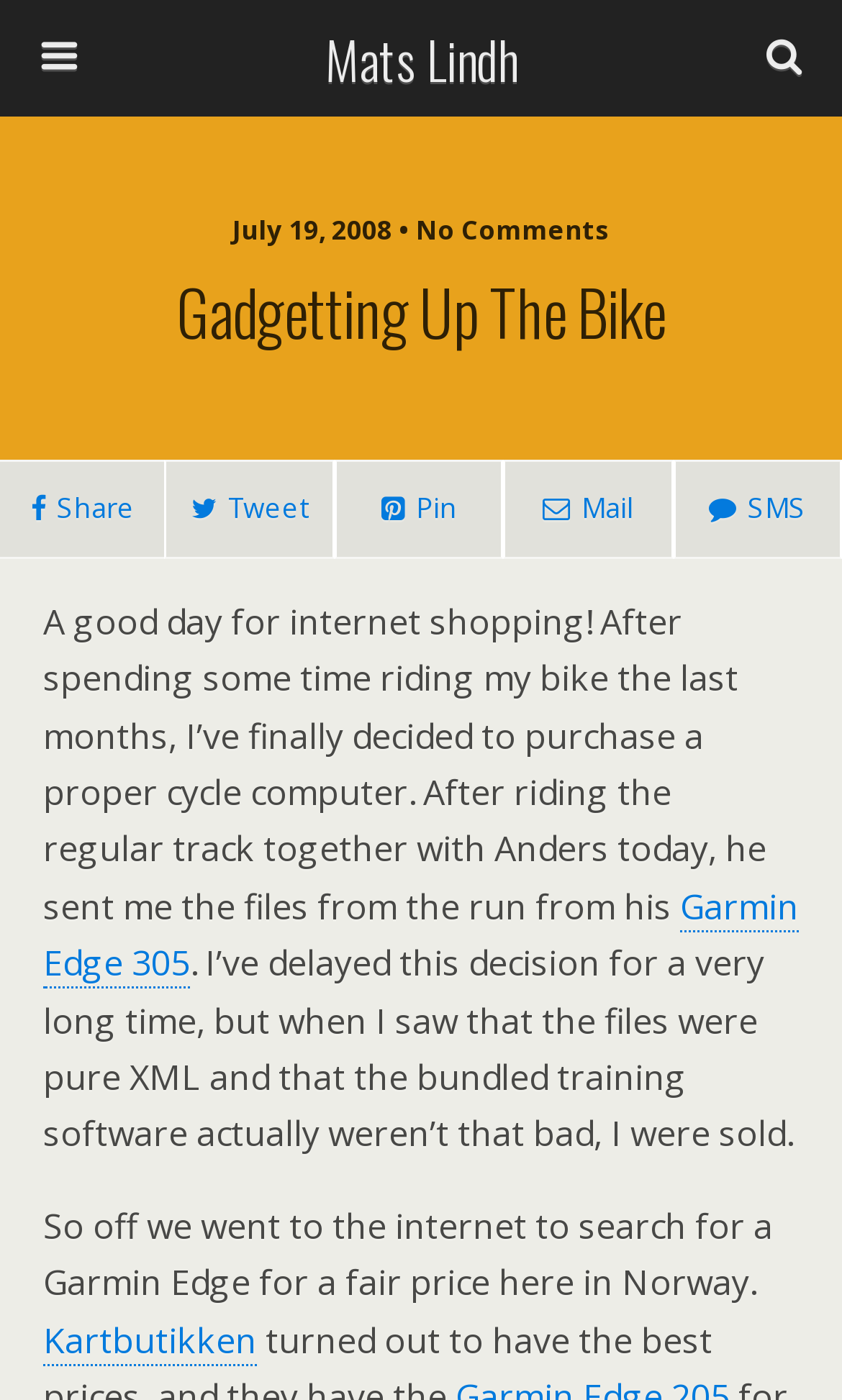Pinpoint the bounding box coordinates of the area that must be clicked to complete this instruction: "Share this article".

[0.0, 0.329, 0.196, 0.399]